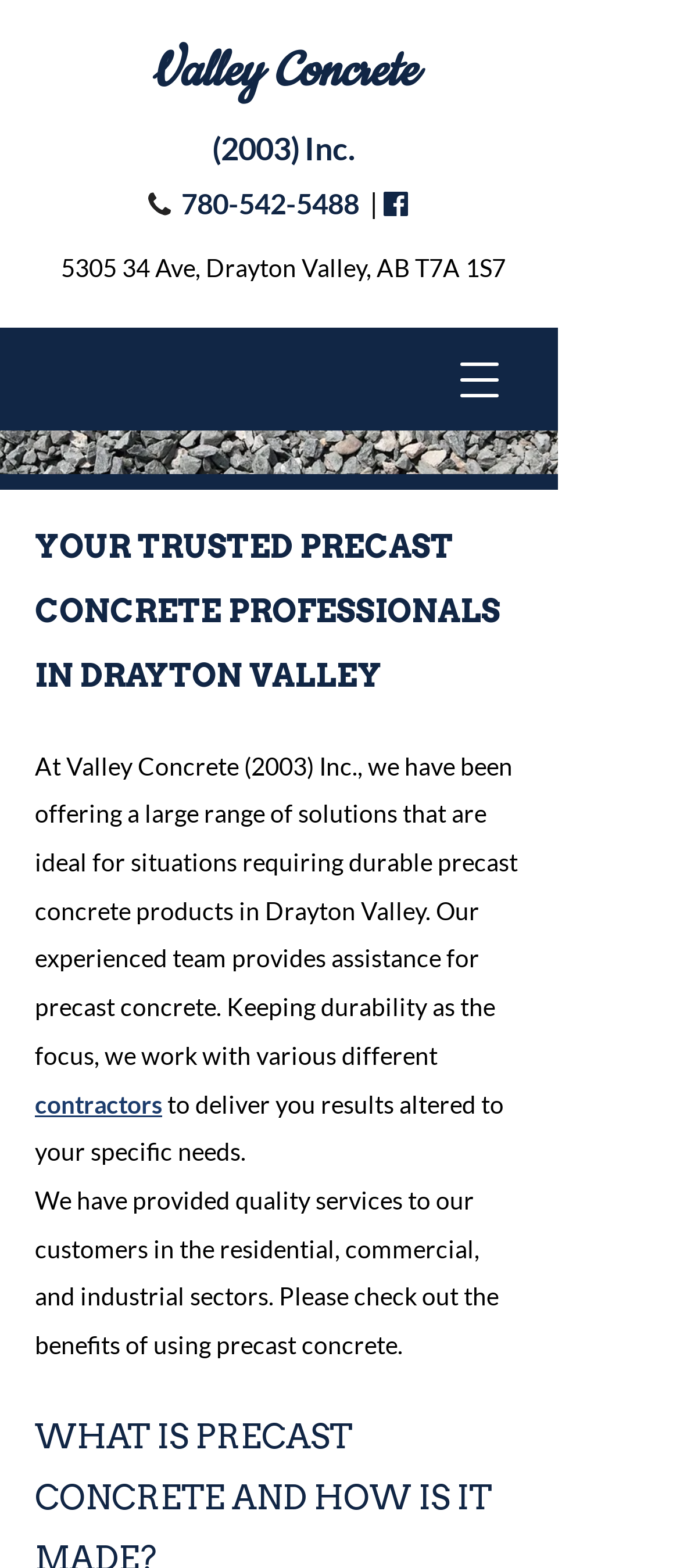Locate the headline of the webpage and generate its content.

YOUR TRUSTED PRECAST CONCRETE PROFESSIONALS IN DRAYTON VALLEY